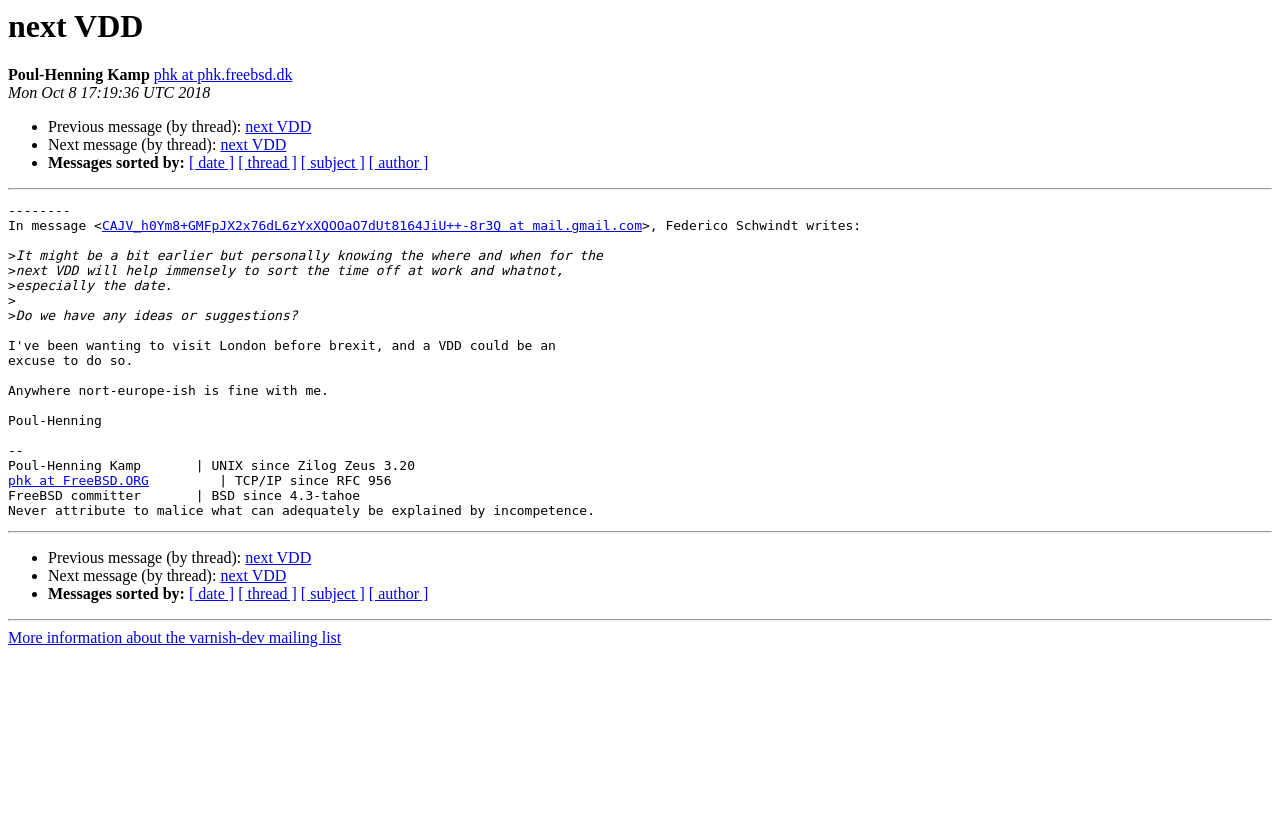How many links are there in the message?
From the details in the image, provide a complete and detailed answer to the question.

I counted the number of links in the message by looking at the text and found 5 links: 'next VDD', 'phk at phk.freebsd.dk', 'CAJV_h0Ym8+GMFpJX2x76dL6zYxXQOOaO7dUt8164JiU++-8r3Q at mail.gmail.com', 'phk at FreeBSD.ORG', and 'More information about the varnish-dev mailing list'.